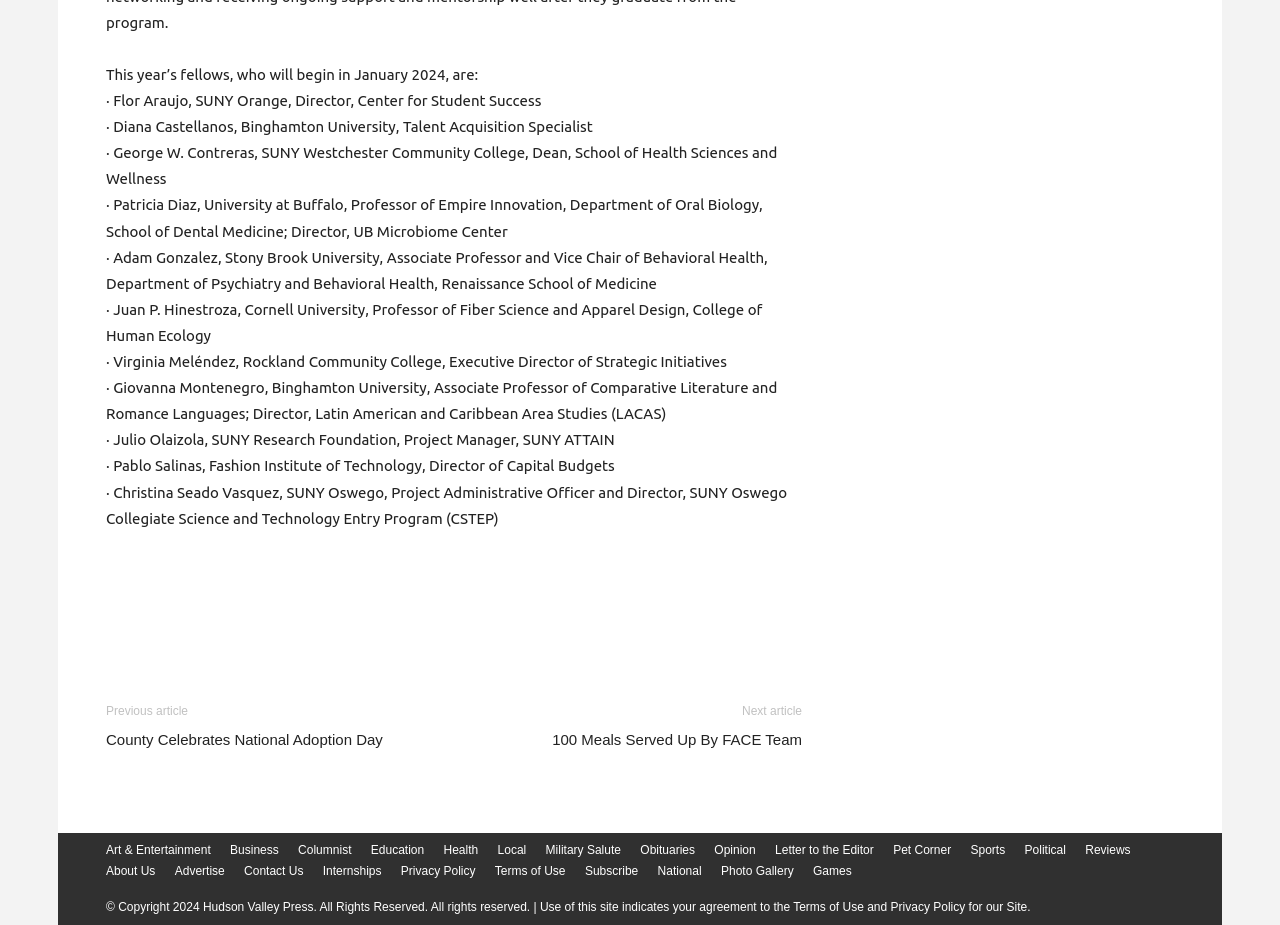Identify the bounding box coordinates of the clickable section necessary to follow the following instruction: "Visit the County Celebrates National Adoption Day article". The coordinates should be presented as four float numbers from 0 to 1, i.e., [left, top, right, bottom].

[0.083, 0.788, 0.299, 0.811]